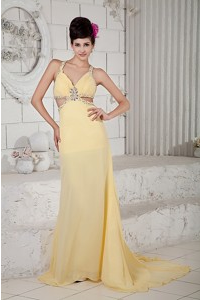What is the material of the backdrop?
Use the image to answer the question with a single word or phrase.

White stone